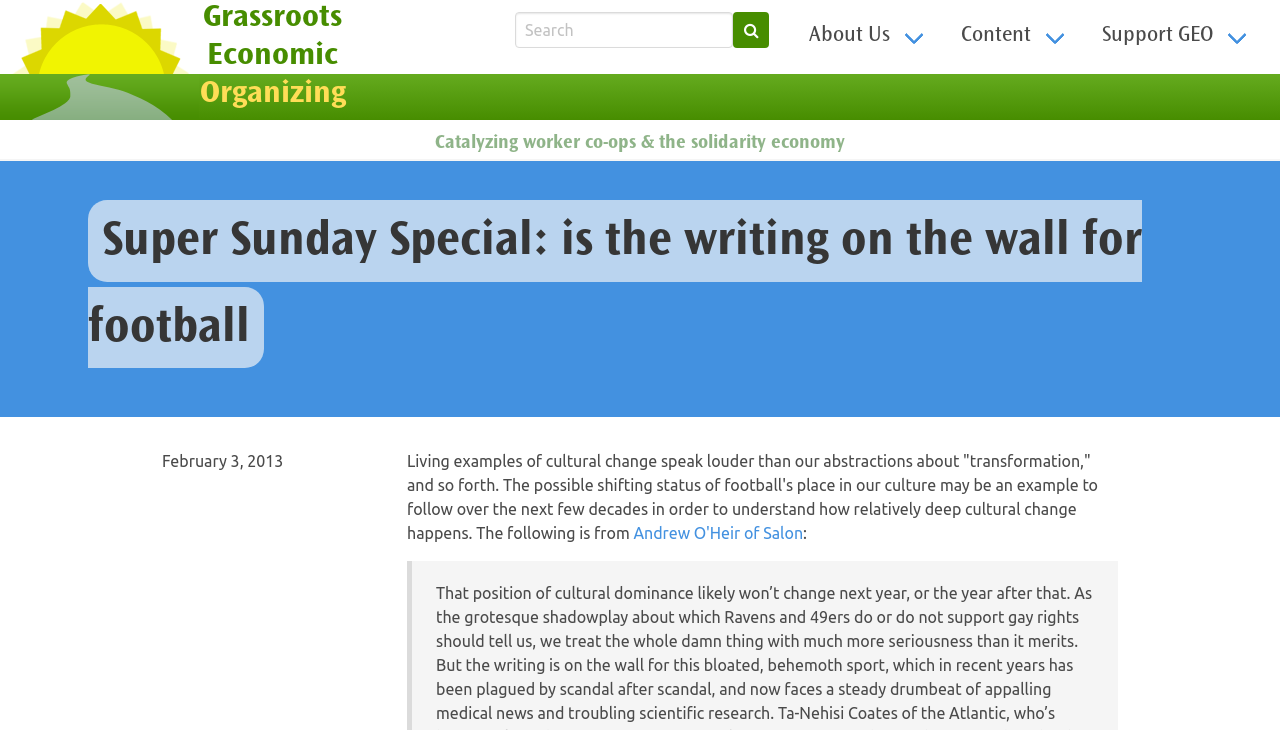What is the main topic of the article?
Can you provide an in-depth and detailed response to the question?

The main topic of the article can be inferred from the heading 'Super Sunday Special: is the writing on the wall for football', which suggests that the article is discussing the future of football.